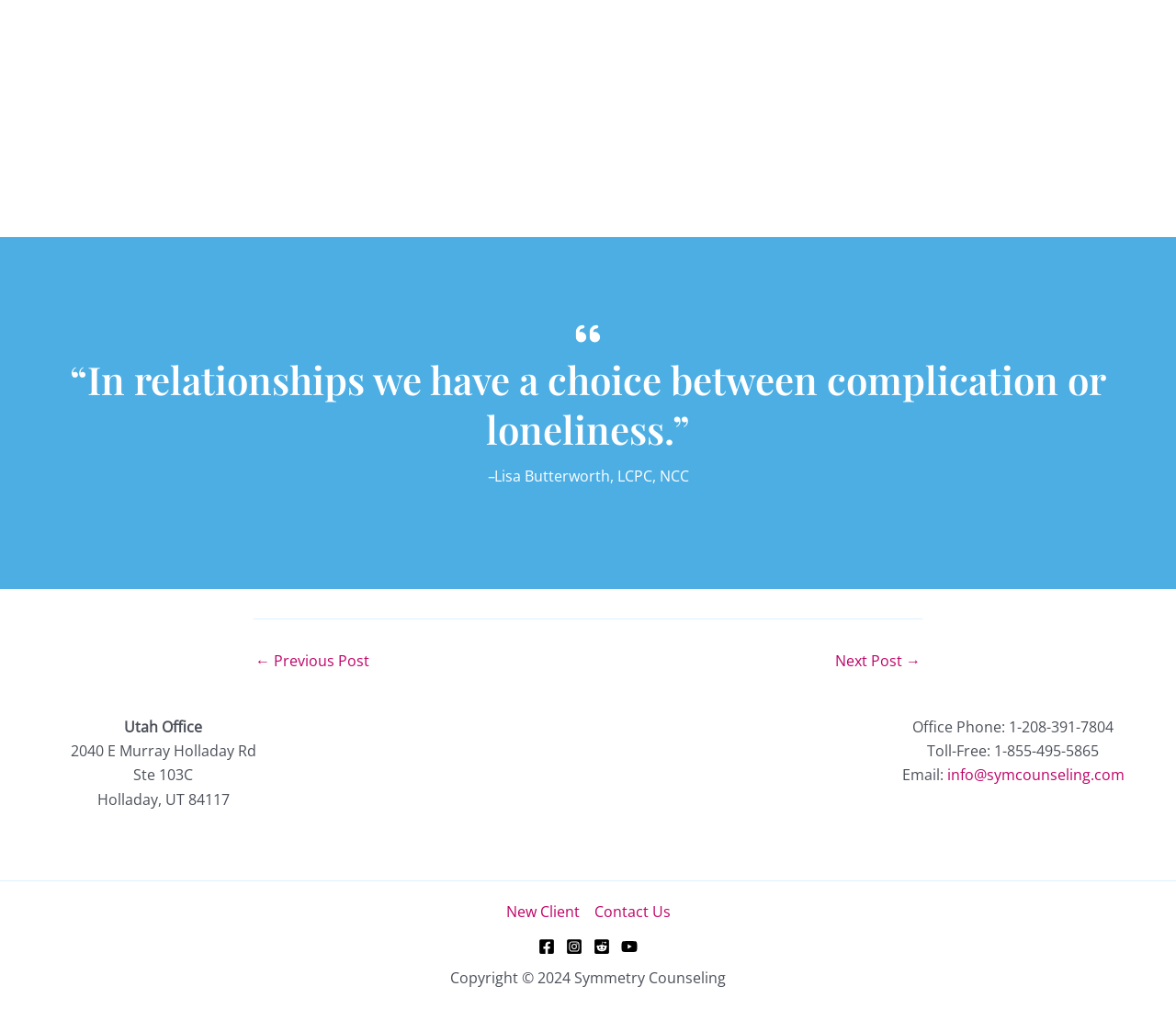Please answer the following question using a single word or phrase: 
What is the quote on the webpage?

In relationships we have a choice between complication or loneliness.